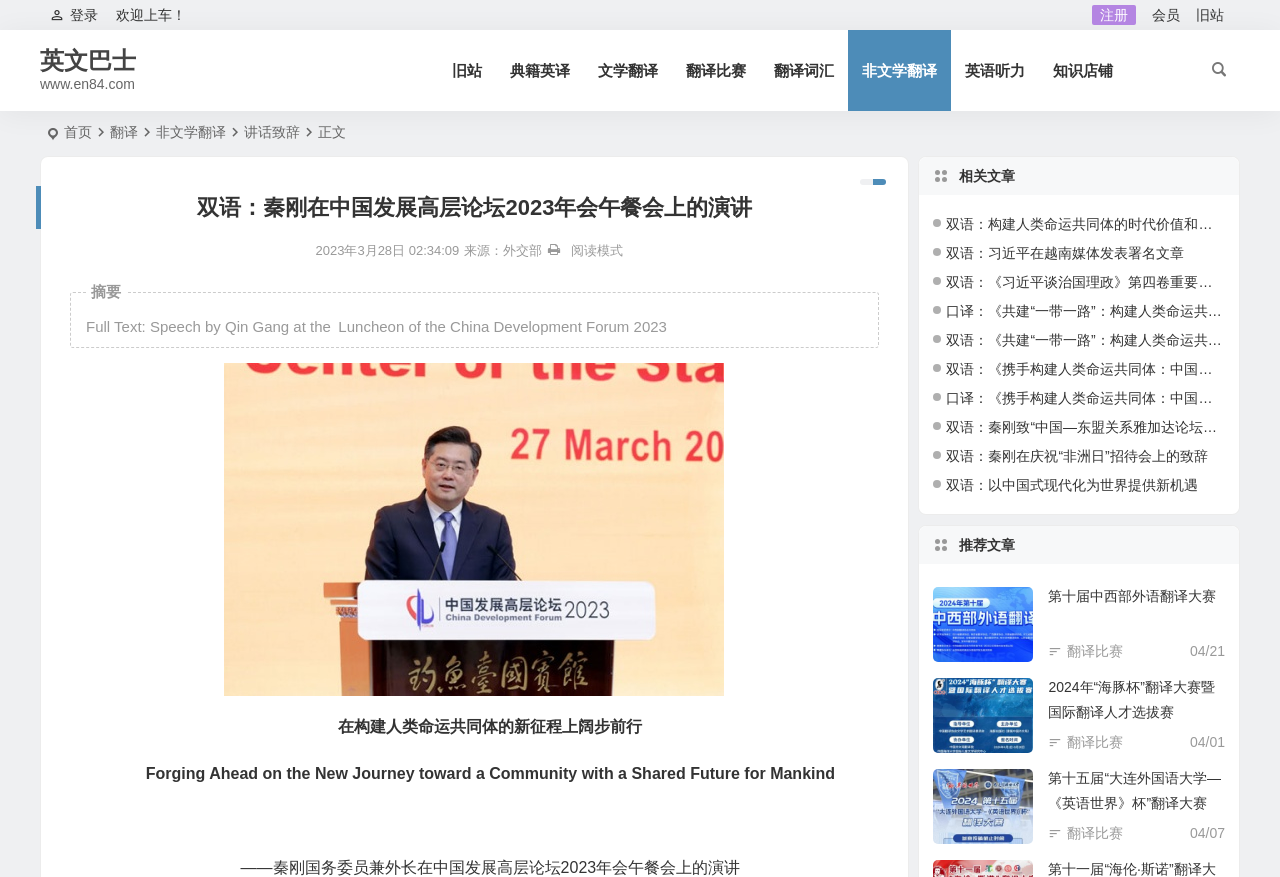Generate a thorough description of the webpage.

This webpage is about a speech by Qin Gang, a Chinese State Councilor and Foreign Minister, at the China Development Forum 2023. The page is divided into several sections. At the top, there is a navigation bar with links to various sections of the website, including "首页" (Home), "翻译" (Translation), and "讲话致辞" (Speeches).

Below the navigation bar, there is a header section with a title "双语：秦刚在中国发展高层论坛2023年会午餐会上的演讲" (Bilingual: Qin Gang's Speech at the China Development Forum 2023 Luncheon) and a timestamp "2023年3月28日 02:34:09" (March 28, 2023, 02:34:09).

The main content section is divided into two parts. On the left, there is a sidebar with links to related articles, including "双语：构建人类命运共同体的时代价值和实践成就" (Bilingual: The Era Value and Practical Achievements of Building a Community with a Shared Future for Mankind) and "双语：习近平在越南媒体发表署名文章" (Bilingual: Xi Jinping's Signed Article in Vietnamese Media).

On the right, there is the main article section, which includes the speech by Qin Gang. The speech is presented in both Chinese and English, with the Chinese title "在构建人类命运共同体的新征程上阔步前行" (Forging Ahead on the New Journey toward a Community with a Shared Future for Mankind) and the English title "Forging Ahead on the New Journey toward a Community with a Shared Future for Mankind". There is also an image of Qin Gang attending the China Development Forum 2023.

At the bottom of the page, there is a section with recommended articles, including "第十届中西部外语翻译大赛" (The 10th West China Foreign Language Translation Competition) and "2024年“海豚杯”翻译大赛暨国际翻译人才选拔赛" (The 2024 "Haiyun Cup" Translation Competition and International Translation Talent Selection). Each recommended article has a timestamp and a link to the article.